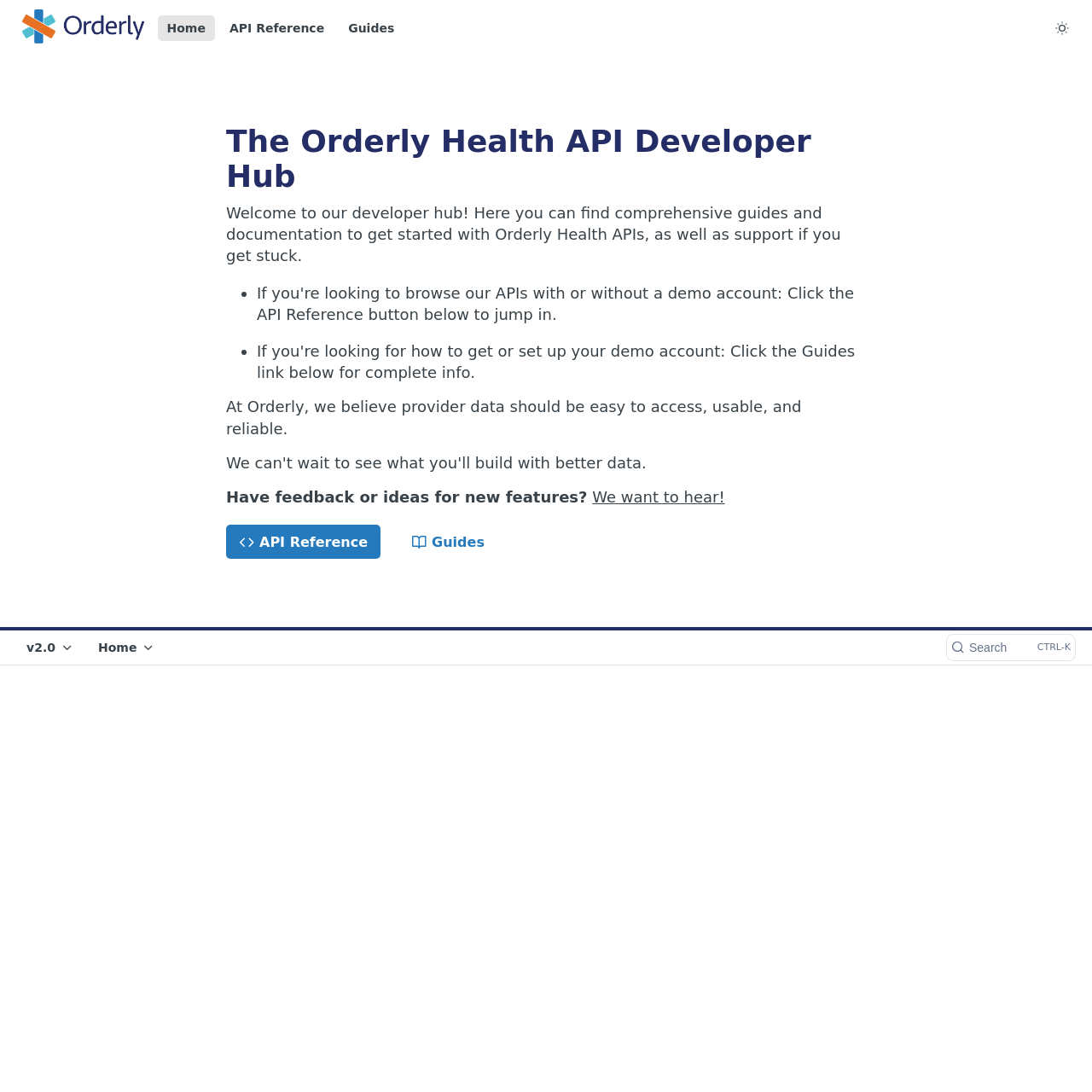What is the current theme mode of the webpage?
Offer a detailed and full explanation in response to the question.

The button element with the text 'Toggle to light mode' suggests that the current theme mode is dark mode, and clicking the button would toggle it to light mode.